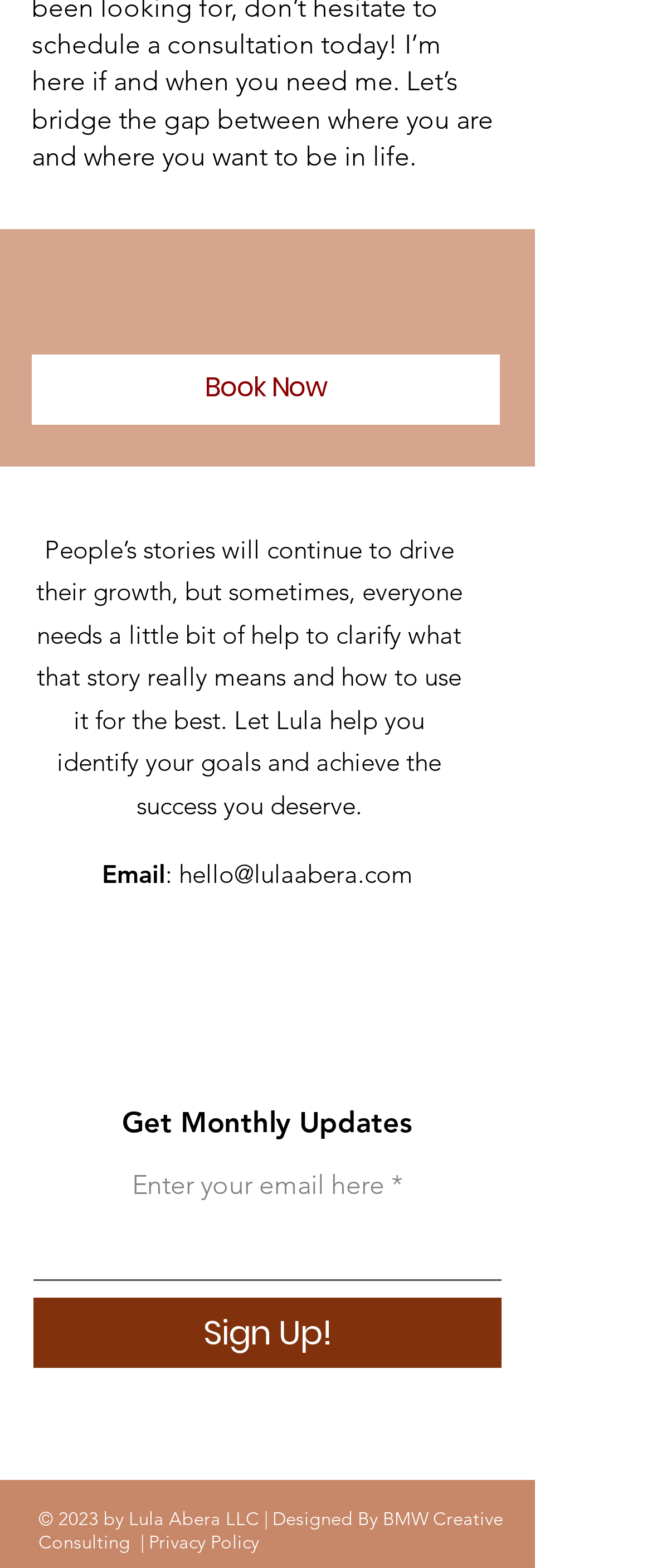Give a short answer using one word or phrase for the question:
What is the designer of the website?

BMW Creative Consulting